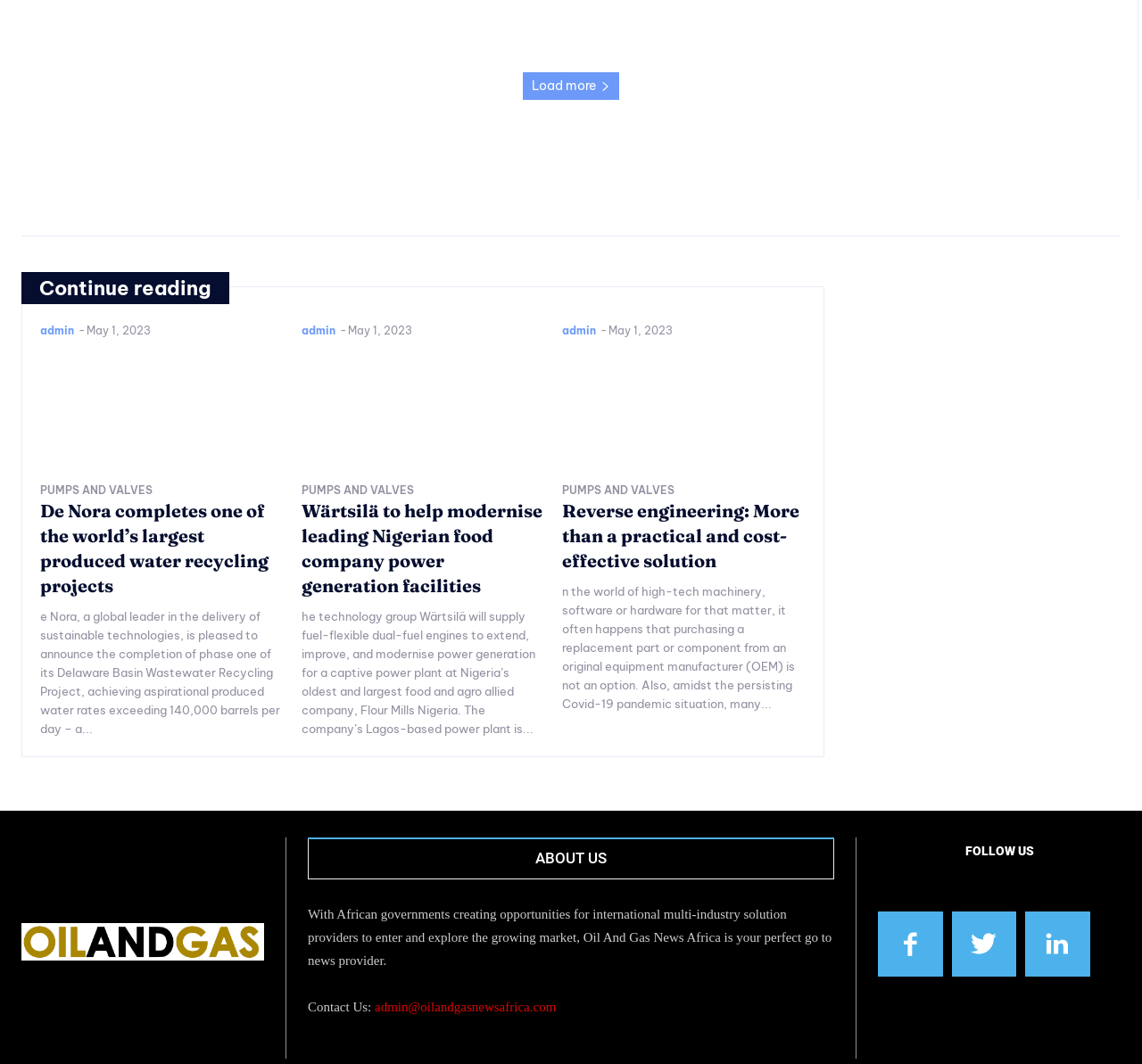Find the bounding box coordinates of the element I should click to carry out the following instruction: "Follow us on Facebook".

[0.769, 0.857, 0.825, 0.918]